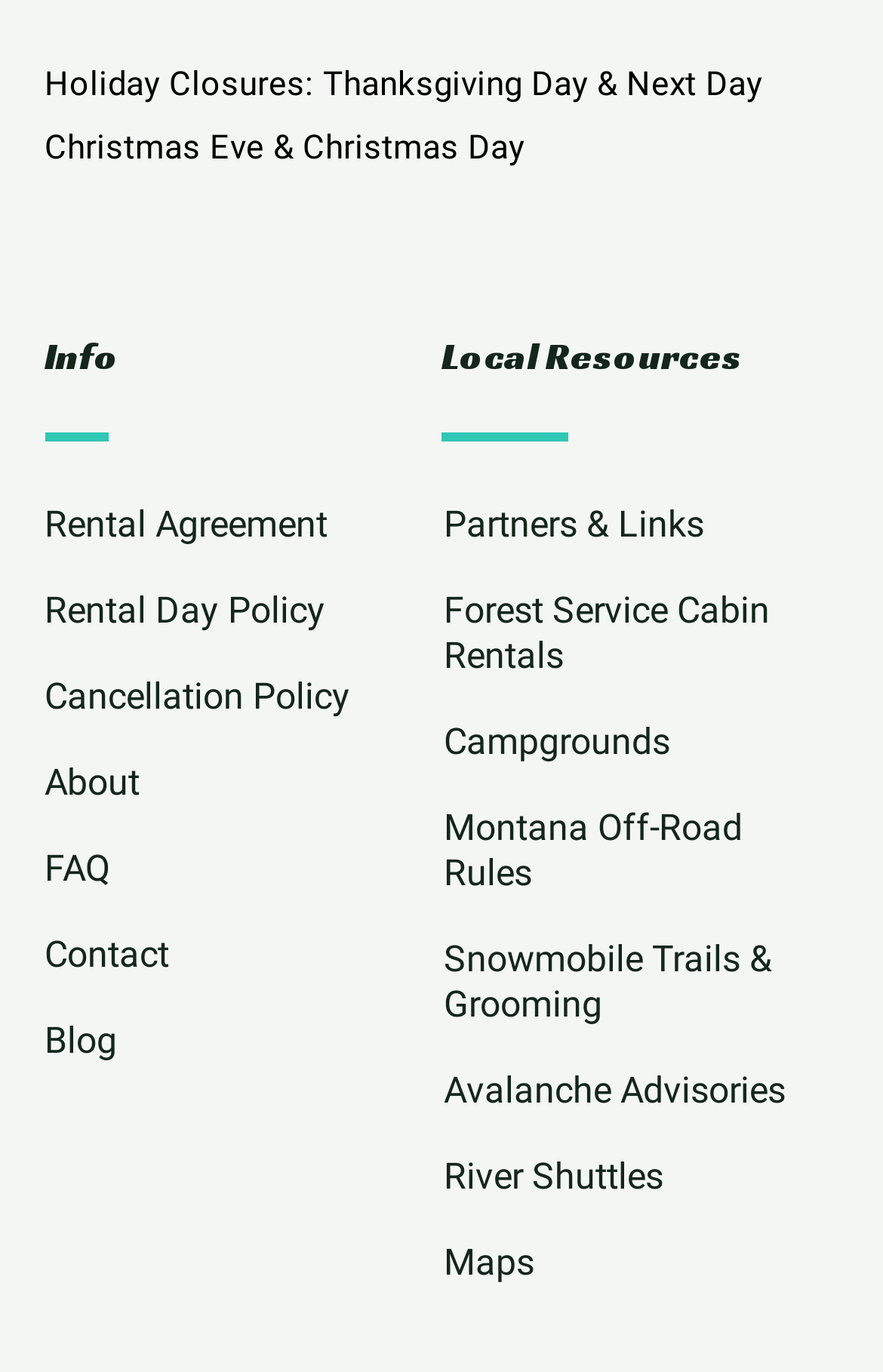Please determine the bounding box coordinates for the element that should be clicked to follow these instructions: "Explore river shuttles".

[0.5, 0.833, 0.95, 0.882]